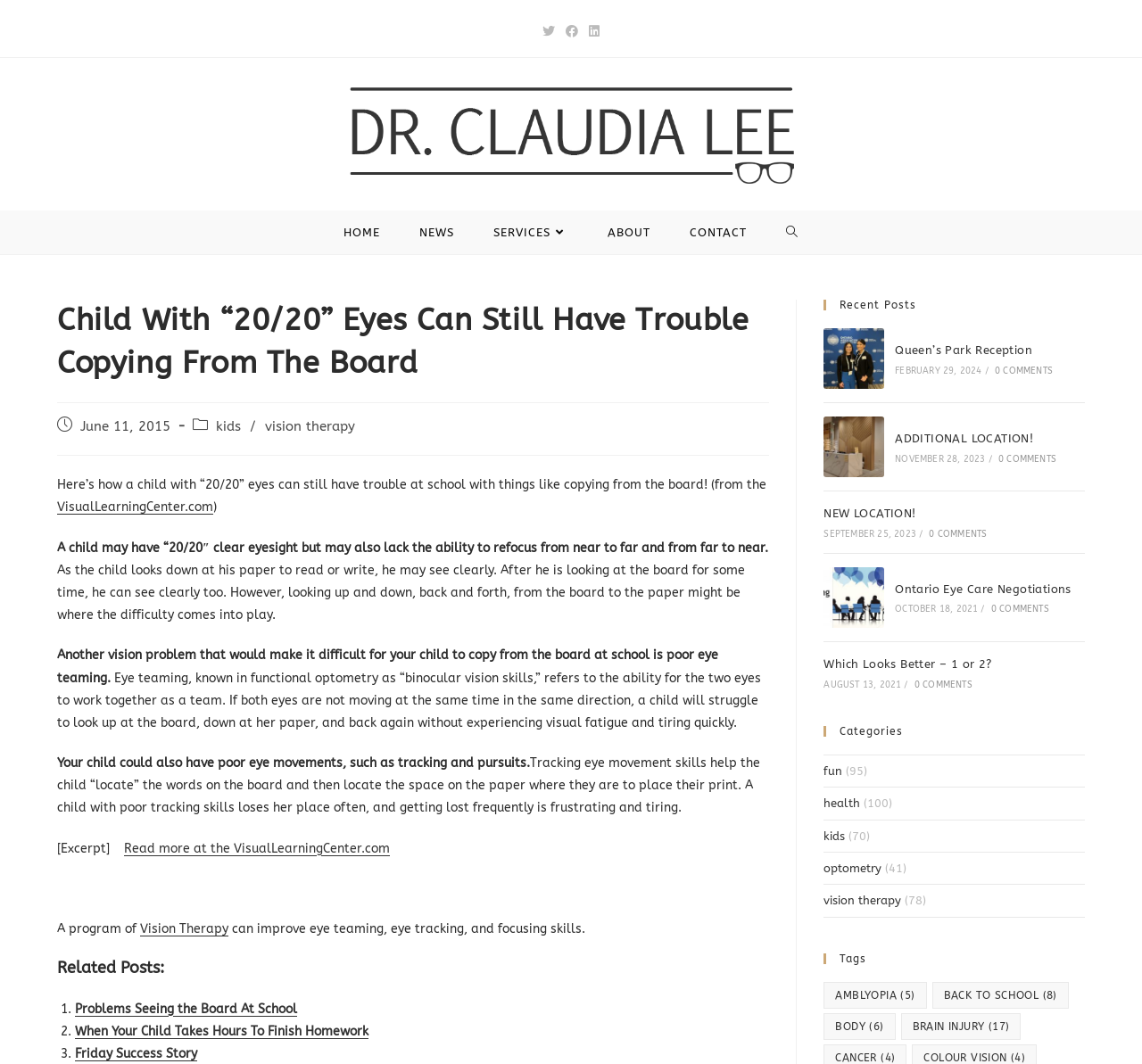Provide the bounding box coordinates of the section that needs to be clicked to accomplish the following instruction: "View the post about Queen’s Park Reception."

[0.721, 0.309, 0.775, 0.366]